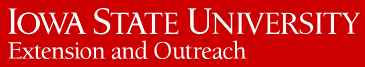Compose a detailed narrative for the image.

The image features the logo of Iowa State University, prominently displayed with the text “Iowa State University” in large, white font against a bold red background. Below the main title is the phrase “Extension and Outreach,” also in white lettering. This logo represents the university's commitment to providing educational resources and support to the community, highlighting its roles in research, agriculture, and various outreach initiatives. The design conveys a sense of professionalism and dedication to public service.